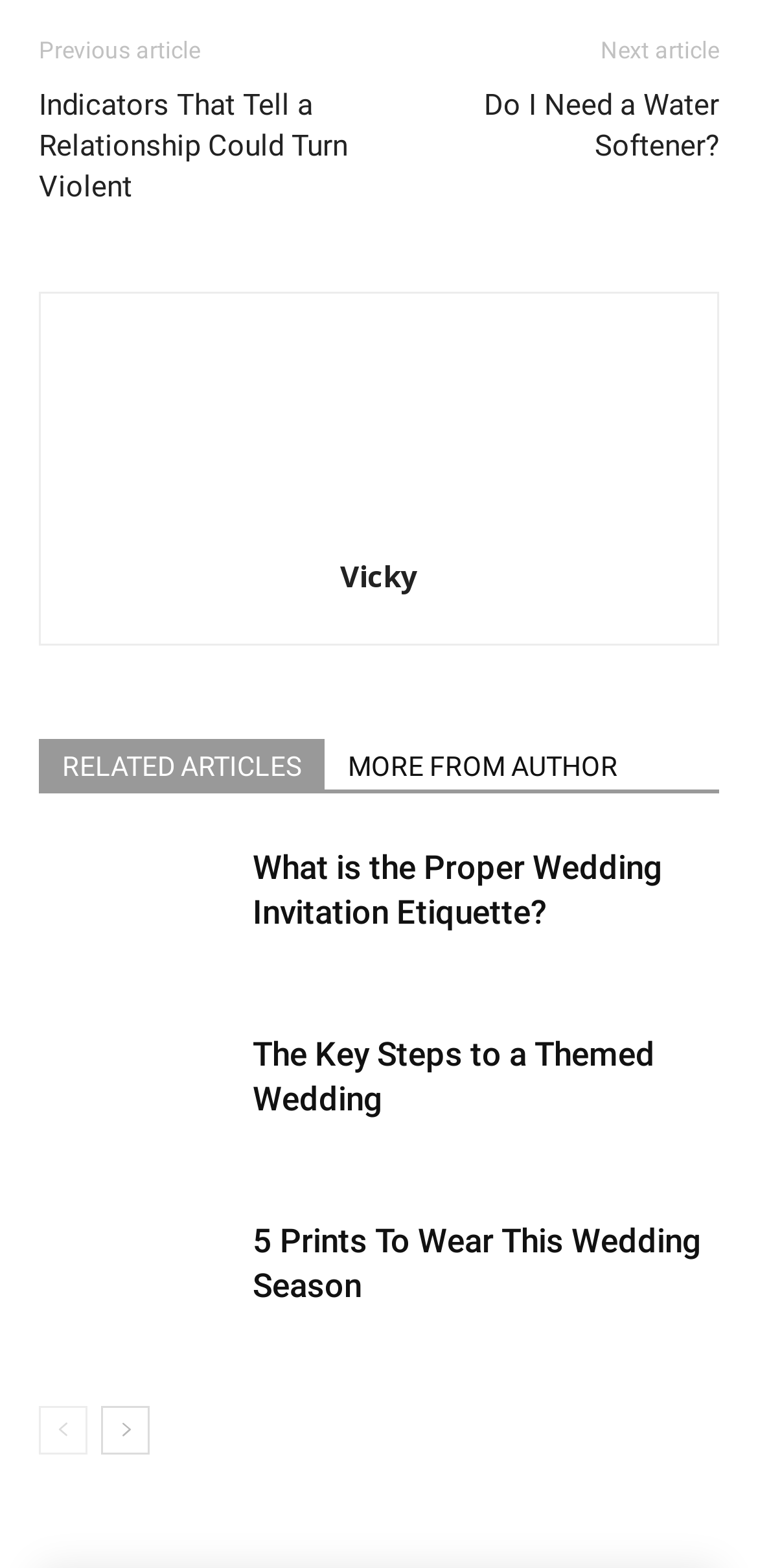How many images are shown in the related articles section?
Look at the image and respond with a one-word or short phrase answer.

3